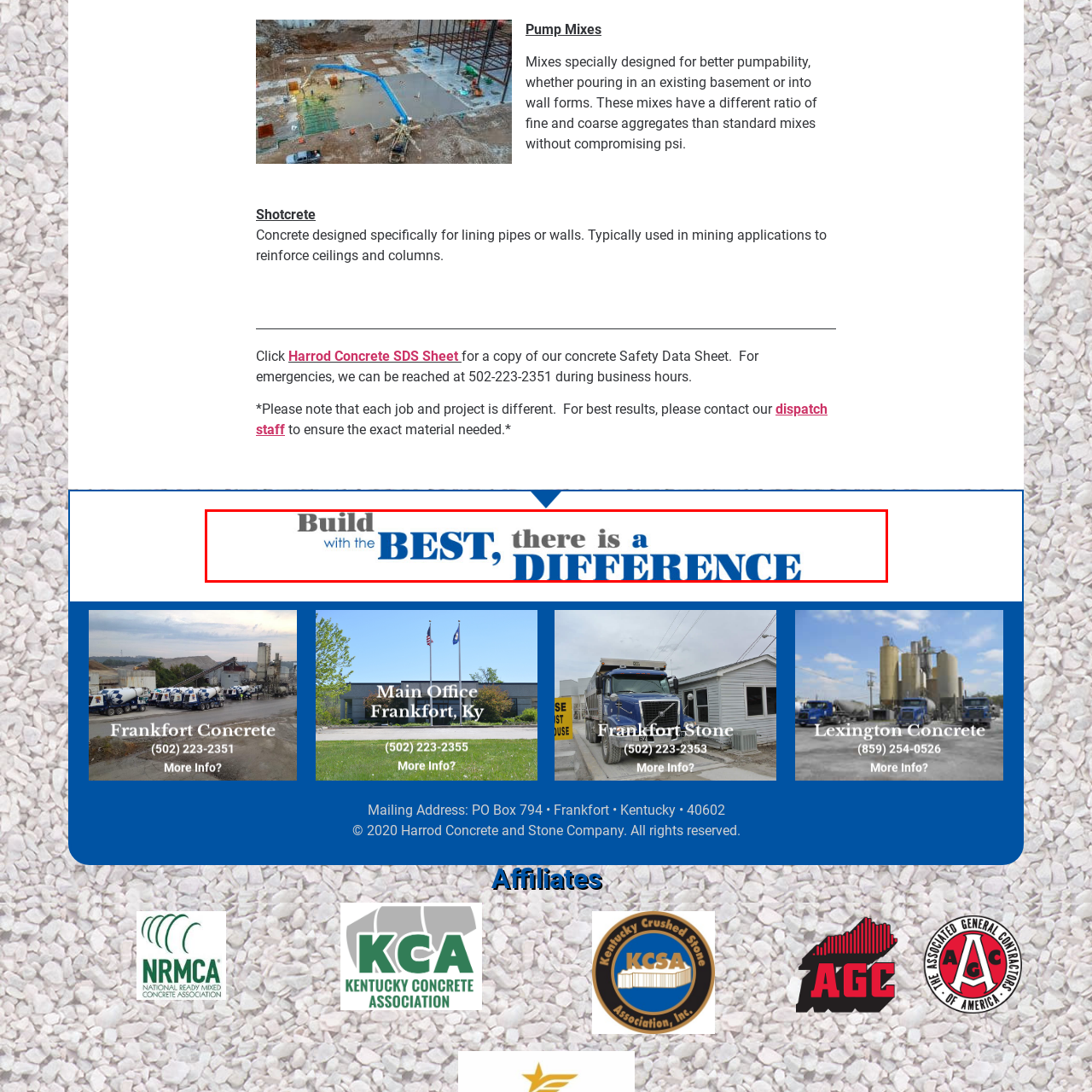Offer an in-depth description of the image encased within the red bounding lines.

The image showcases an impactful slogan that emphasizes quality and distinction in construction. It reads: "Build with the BEST, there is a DIFFERENCE." The use of bold typography, particularly the words "BEST" and "DIFFERENCE" in striking blue, draws attention and underscores the message that choosing superior materials and services leads to notable outcomes. This visual element likely serves to promote a commitment to excellence and reliability in construction, suggesting that opting for top-tier products will significantly enhance the construction experience and results.